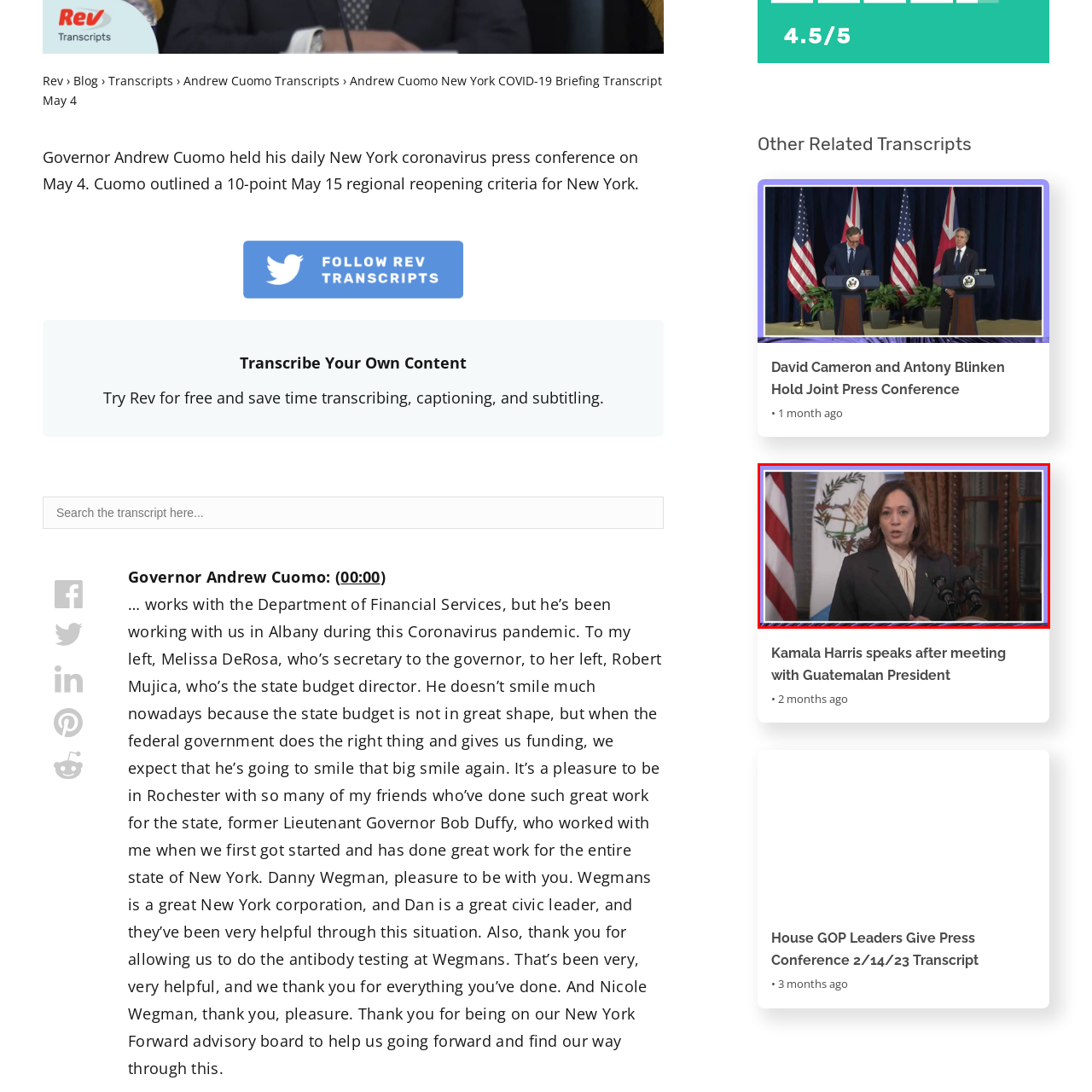What is the significance of the backdrop?
Analyze the image within the red bounding box and respond to the question with a detailed answer derived from the visual content.

The backdrop resembling the seal of Guatemala emphasizes the significance of international relations, indicating that the meeting between Vice President Kamala Harris and Guatemalan President Bernardo Arévalo is an important diplomatic effort.